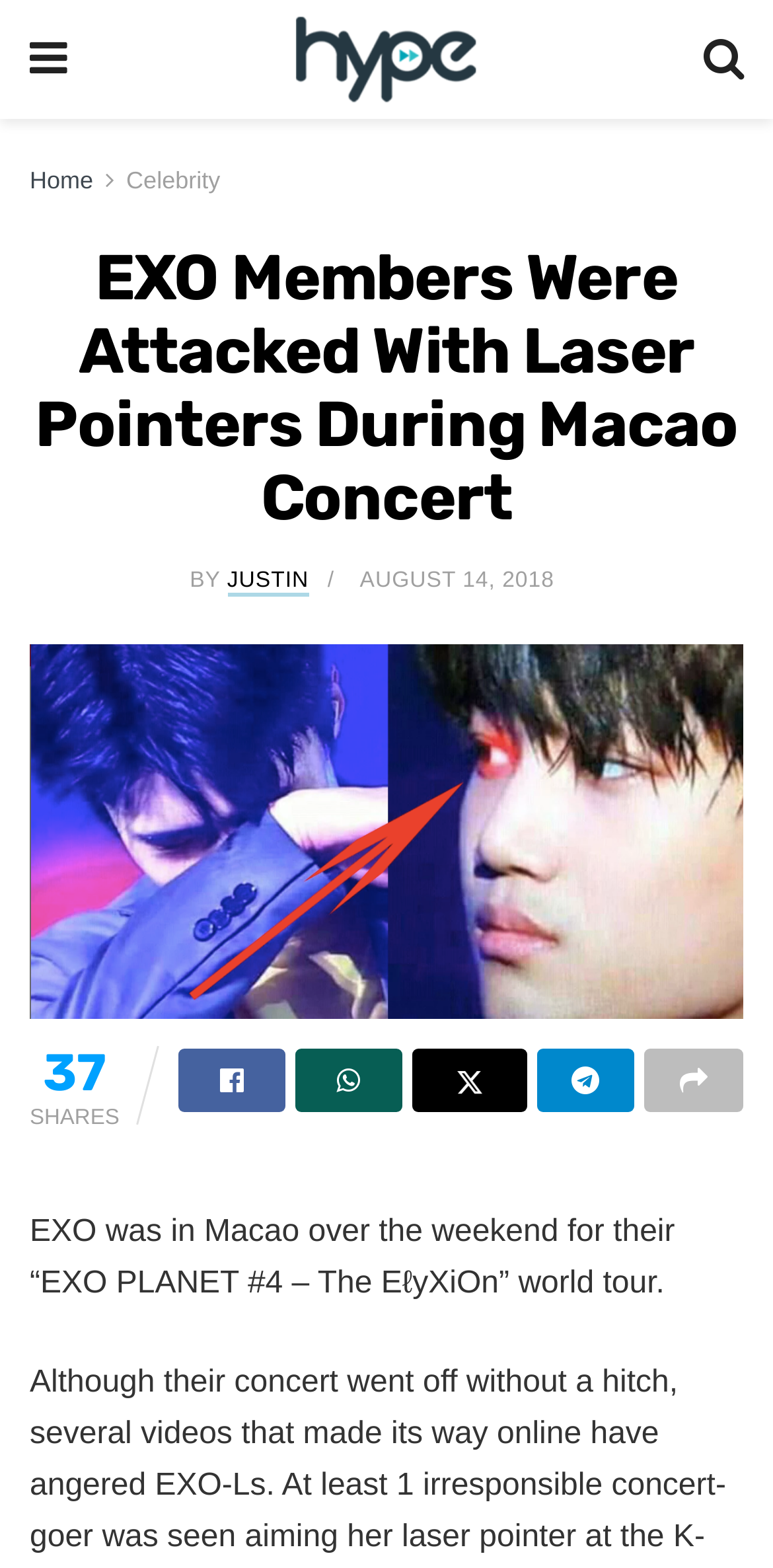Present a detailed account of what is displayed on the webpage.

The webpage is about an article discussing EXO's concert in Macao. At the top left, there is a link with a Facebook icon, and next to it, a link to the website "Hype MY" with its logo. On the top right, there is a link with a Twitter icon. Below these links, there is a navigation menu with links to "Home" and "Celebrity". 

The main title of the article, "EXO Members Were Attacked With Laser Pointers During Macao Concert", is prominently displayed in the middle of the top section. Below the title, there is a byline indicating the author, "JUSTIN", and the date of the article, "AUGUST 14, 2018". 

On the left side, there is a large image related to EXO, which takes up most of the vertical space. Below the image, there is a share counter showing "37" shares, and a label "SHARES". Next to the share counter, there are several social media links, including Facebook, Twitter, and others. 

The main content of the article starts below the image, with a paragraph describing EXO's concert in Macao. The text explains that EXO was in Macao over the weekend for their “EXO PLANET #4 – The EℓyXiOn” world tour.